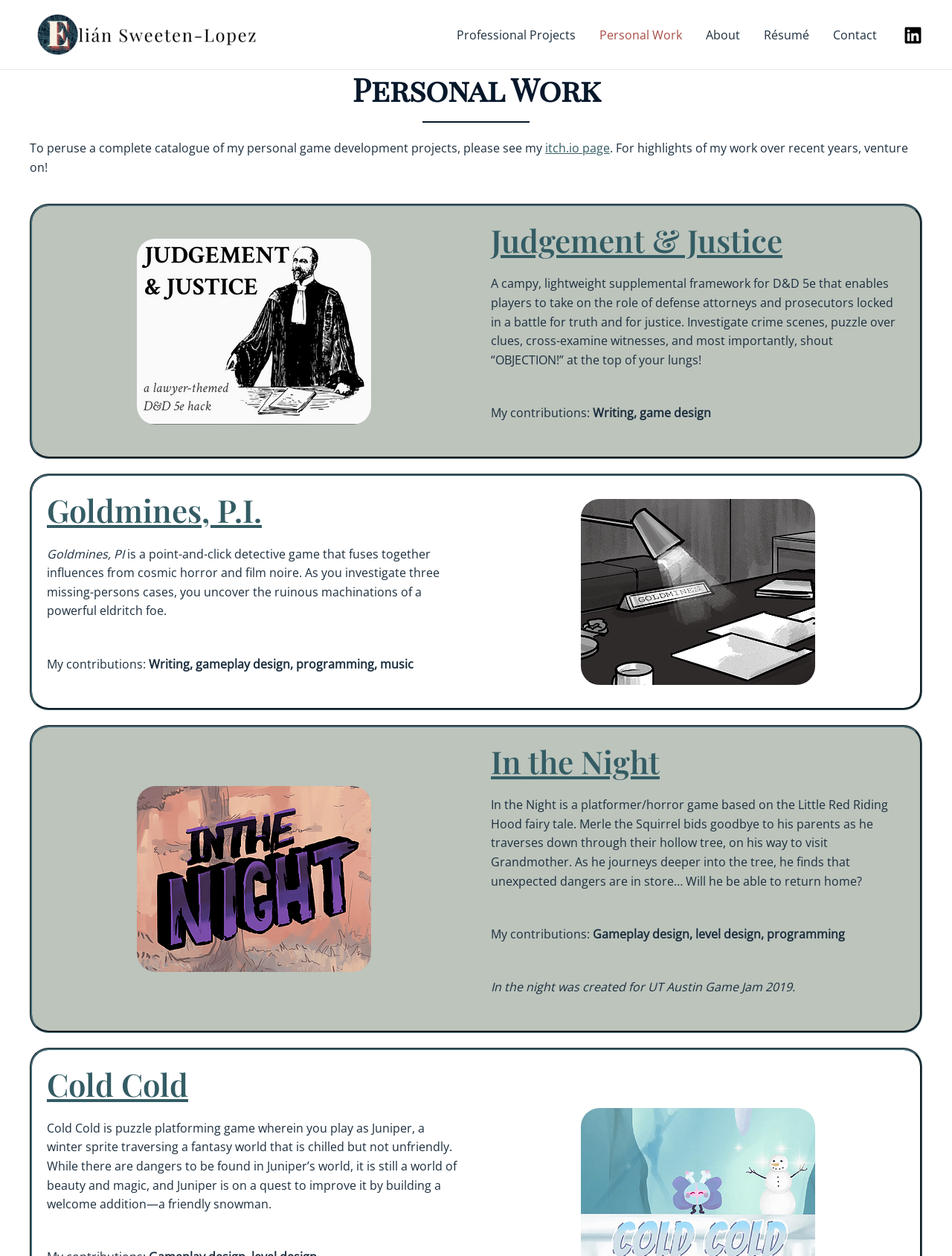Please determine the bounding box coordinates of the element to click in order to execute the following instruction: "Explore Judgement & Justice". The coordinates should be four float numbers between 0 and 1, specified as [left, top, right, bottom].

[0.516, 0.175, 0.822, 0.208]